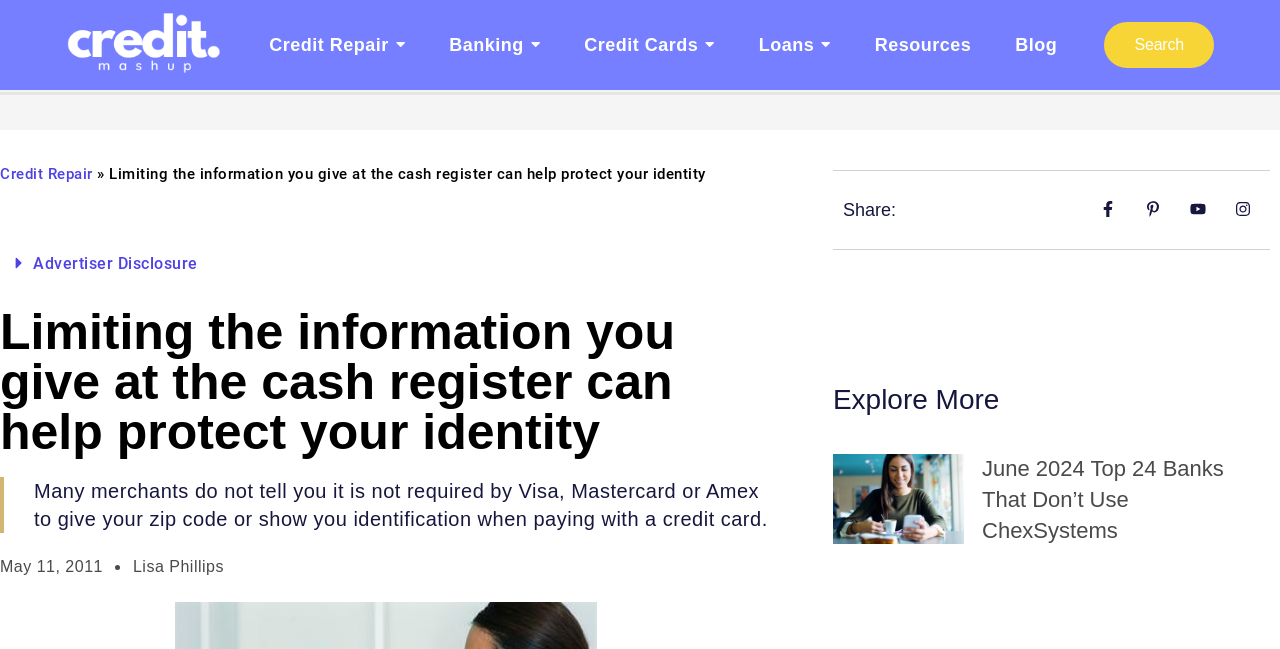Locate the bounding box coordinates of the element to click to perform the following action: 'Visit the blog'. The coordinates should be given as four float values between 0 and 1, in the form of [left, top, right, bottom].

[0.781, 0.045, 0.839, 0.093]